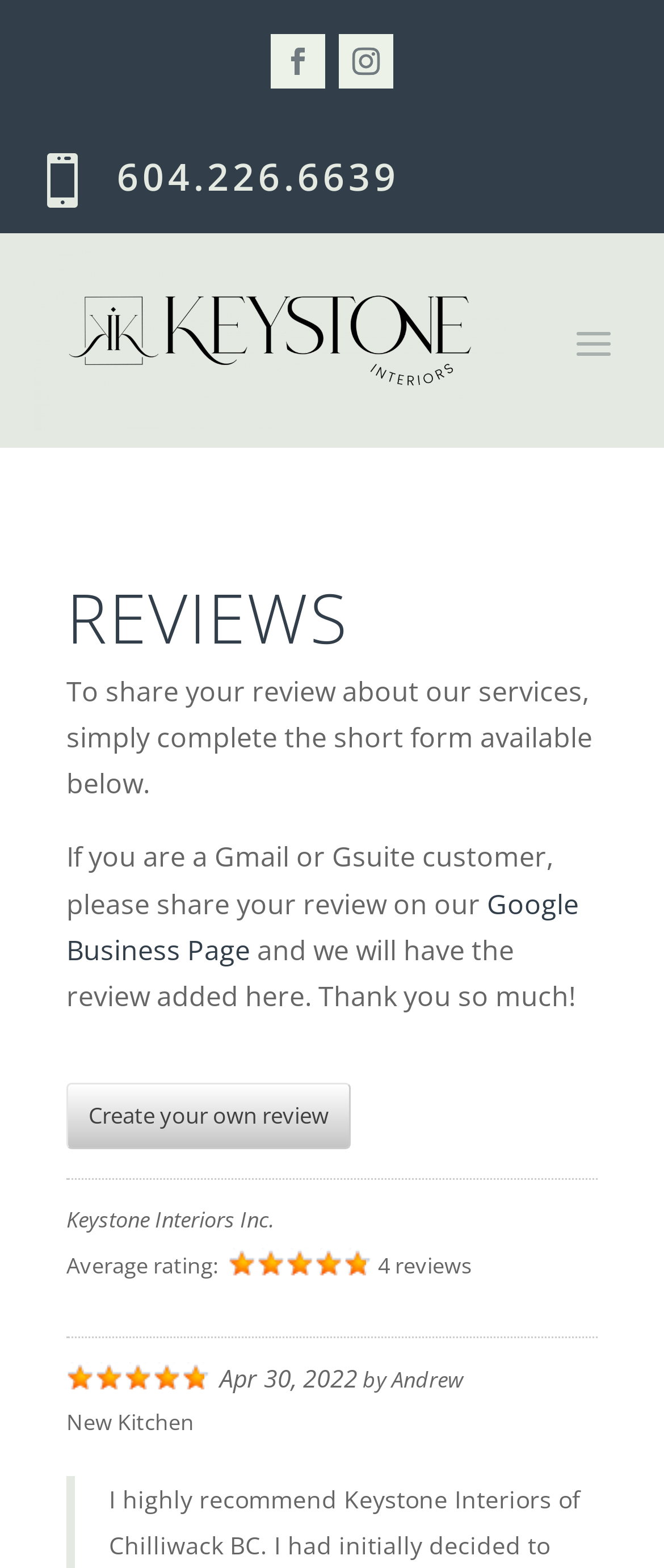Find the bounding box coordinates corresponding to the UI element with the description: "604.226.6639". The coordinates should be formatted as [left, top, right, bottom], with values as floats between 0 and 1.

[0.176, 0.096, 0.601, 0.128]